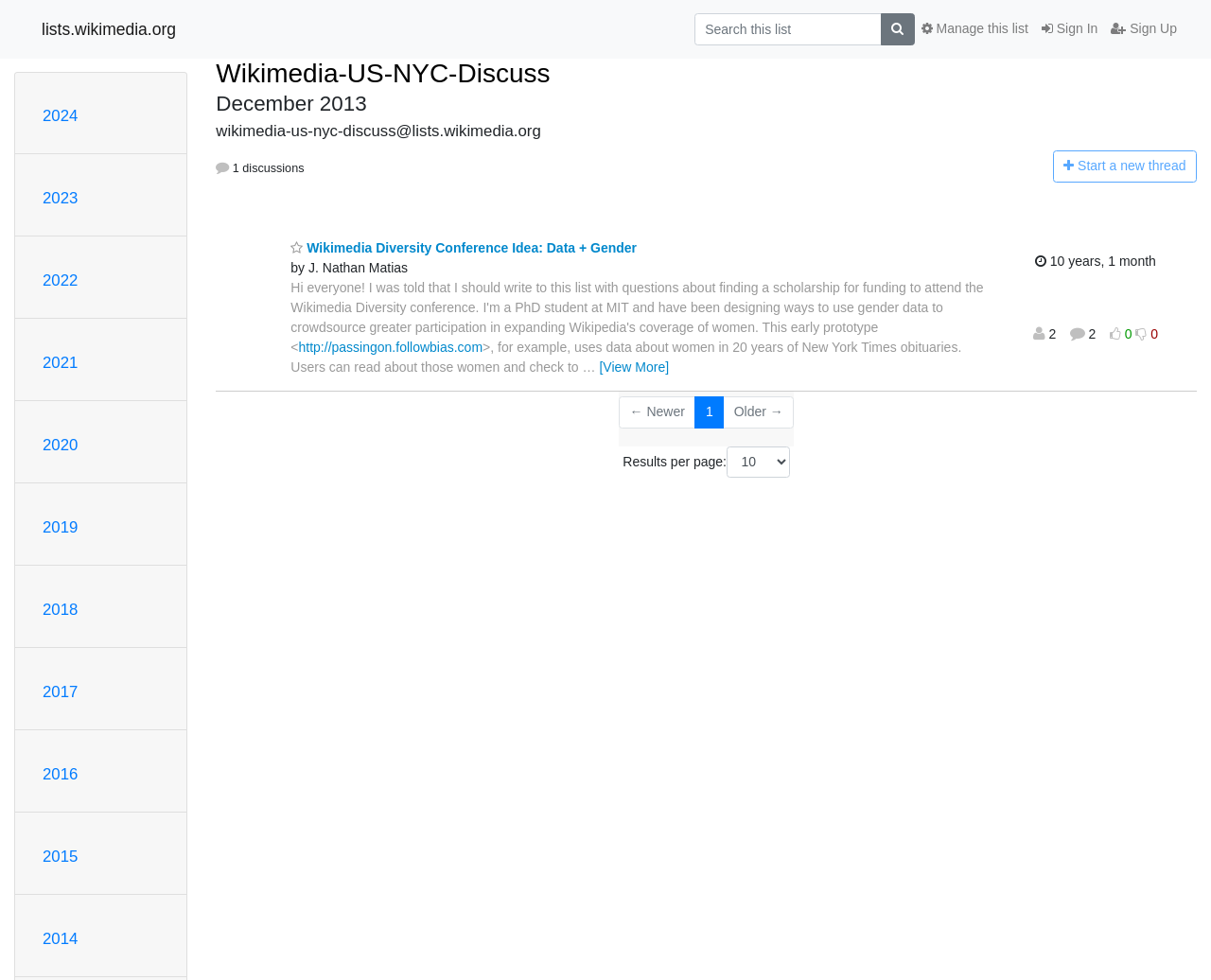Locate and provide the bounding box coordinates for the HTML element that matches this description: "lists.wikimedia.org".

[0.034, 0.013, 0.145, 0.047]